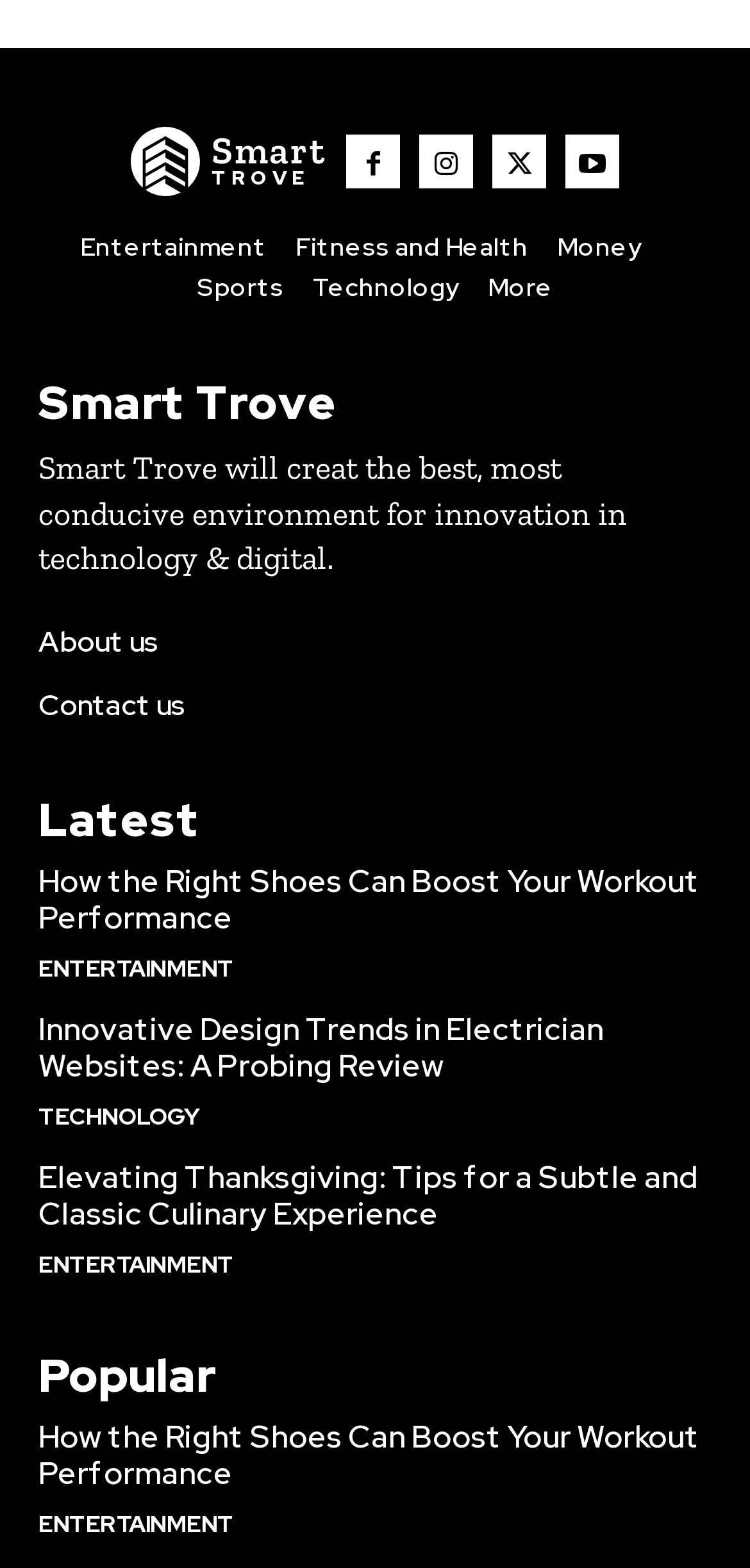Determine the coordinates of the bounding box for the clickable area needed to execute this instruction: "Learn about Innovative Design Trends in Electrician Websites".

[0.051, 0.643, 0.805, 0.693]